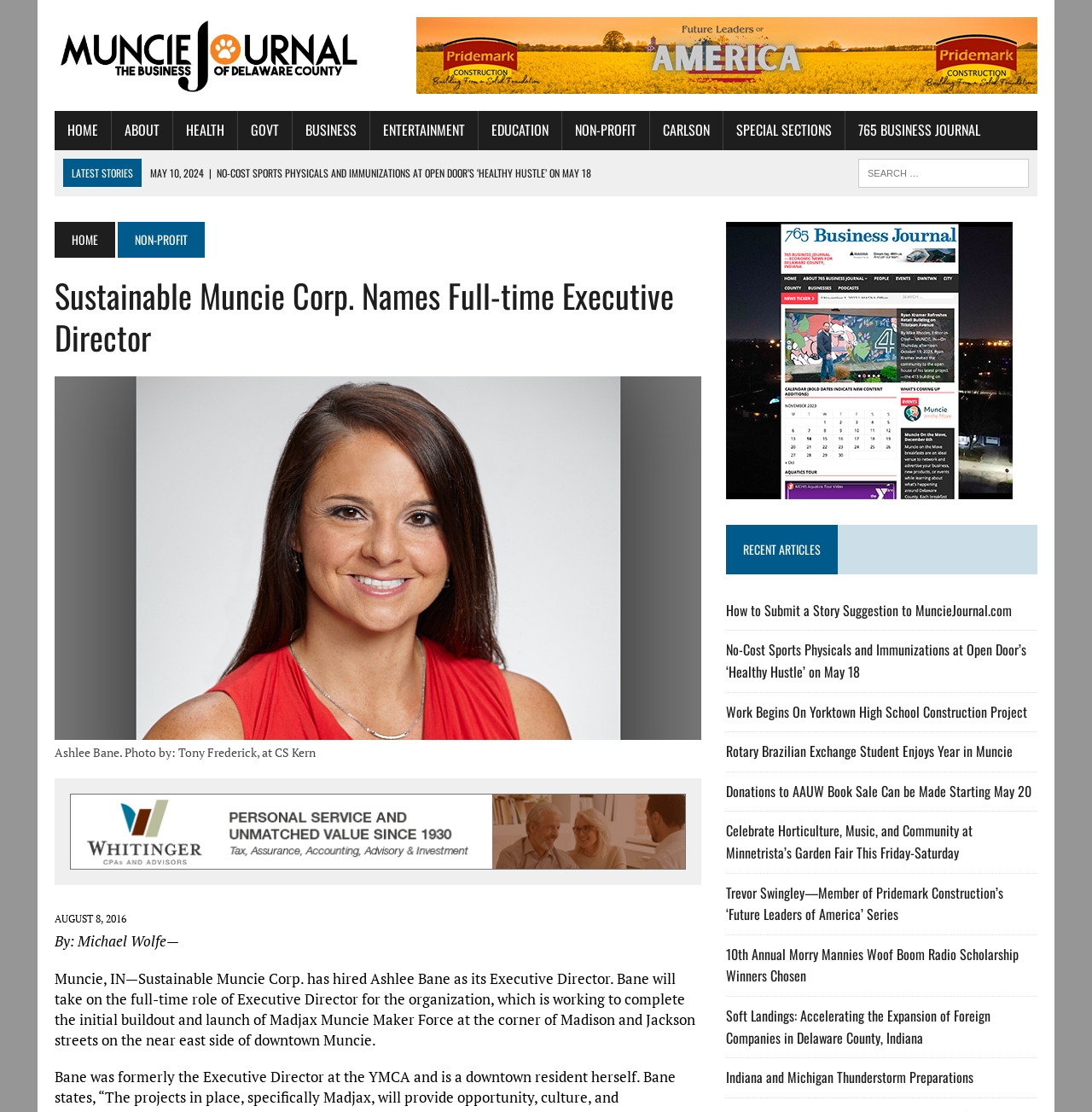Please provide a brief answer to the following inquiry using a single word or phrase:
What is the name of the high school construction project mentioned in the webpage?

Yorktown High School